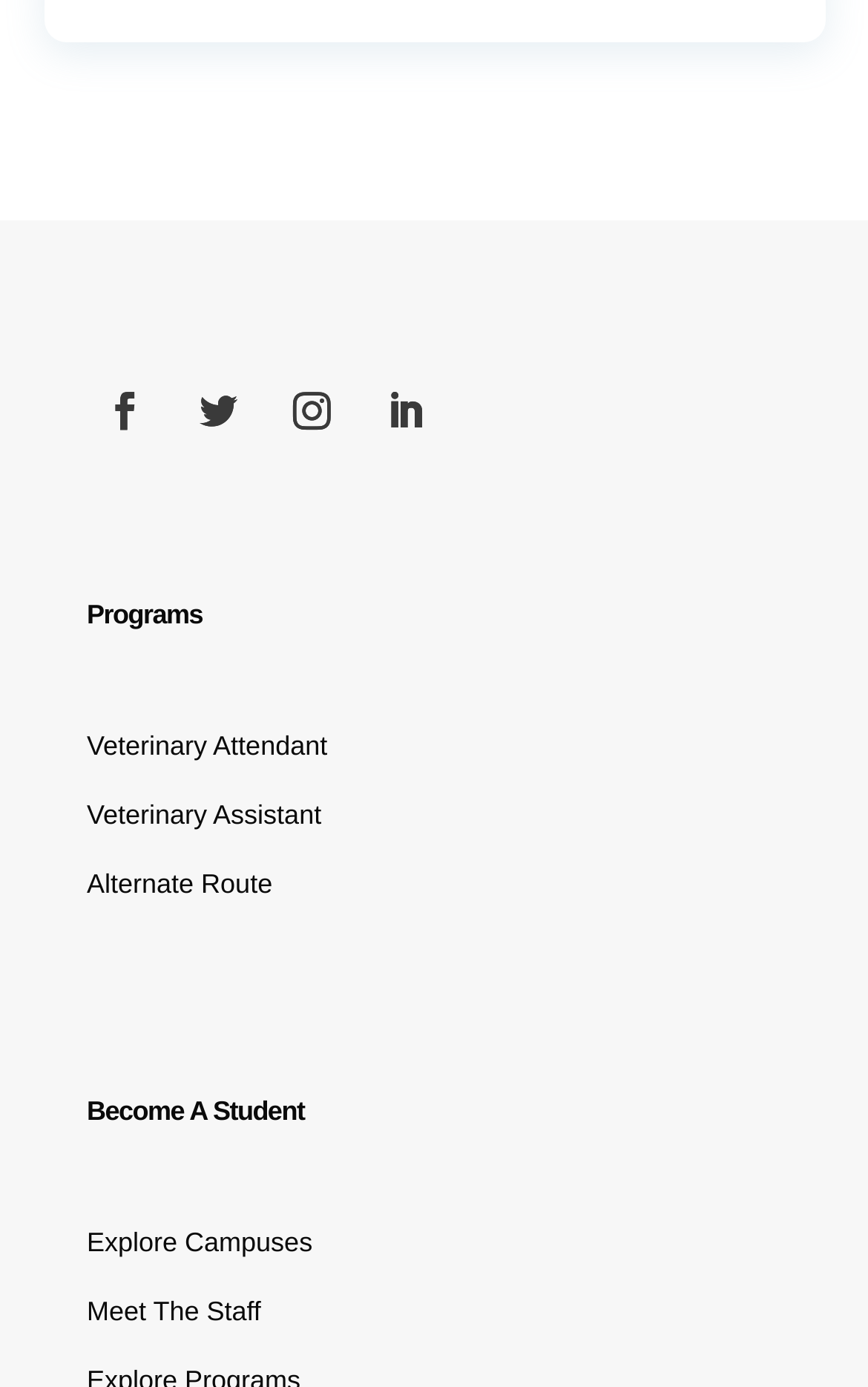Provide the bounding box coordinates for the UI element that is described as: "Alternate Route".

[0.1, 0.626, 0.314, 0.649]